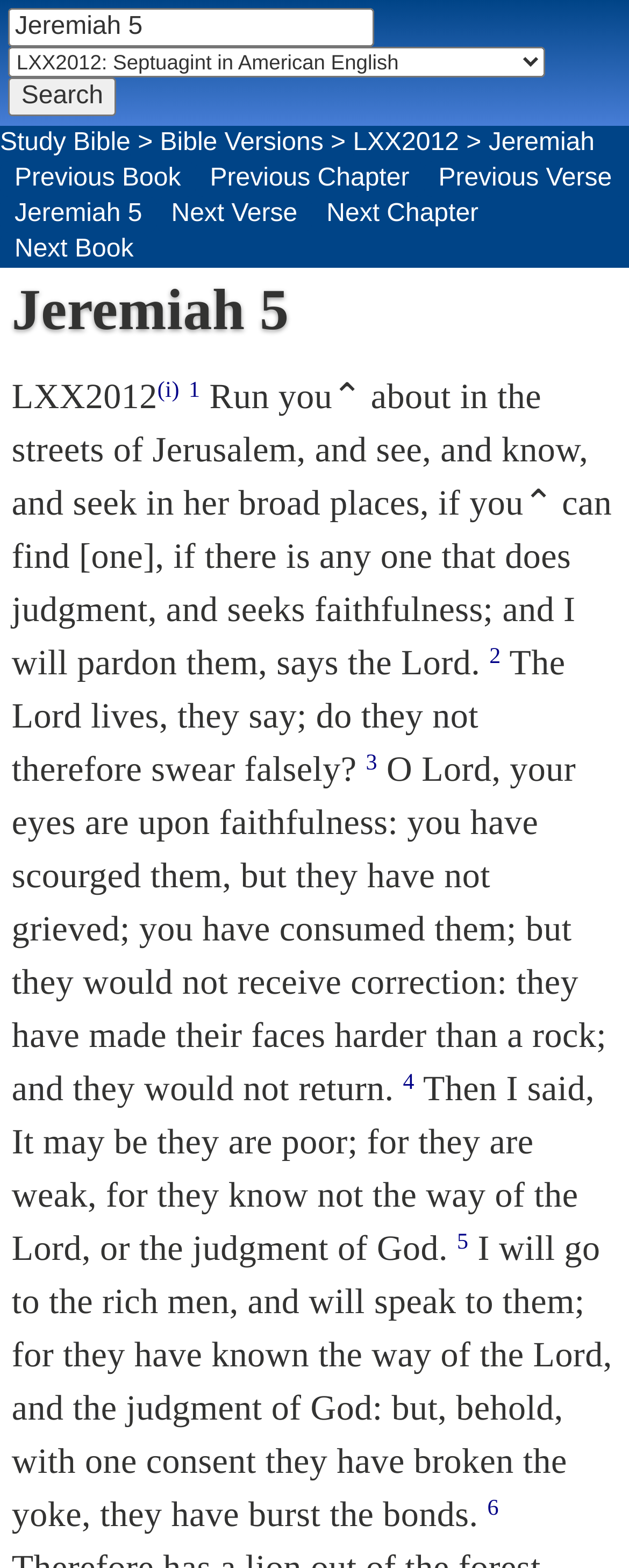Using the format (top-left x, top-left y, bottom-right x, bottom-right y), and given the element description, identify the bounding box coordinates within the screenshot: Bible Versions

[0.254, 0.08, 0.514, 0.102]